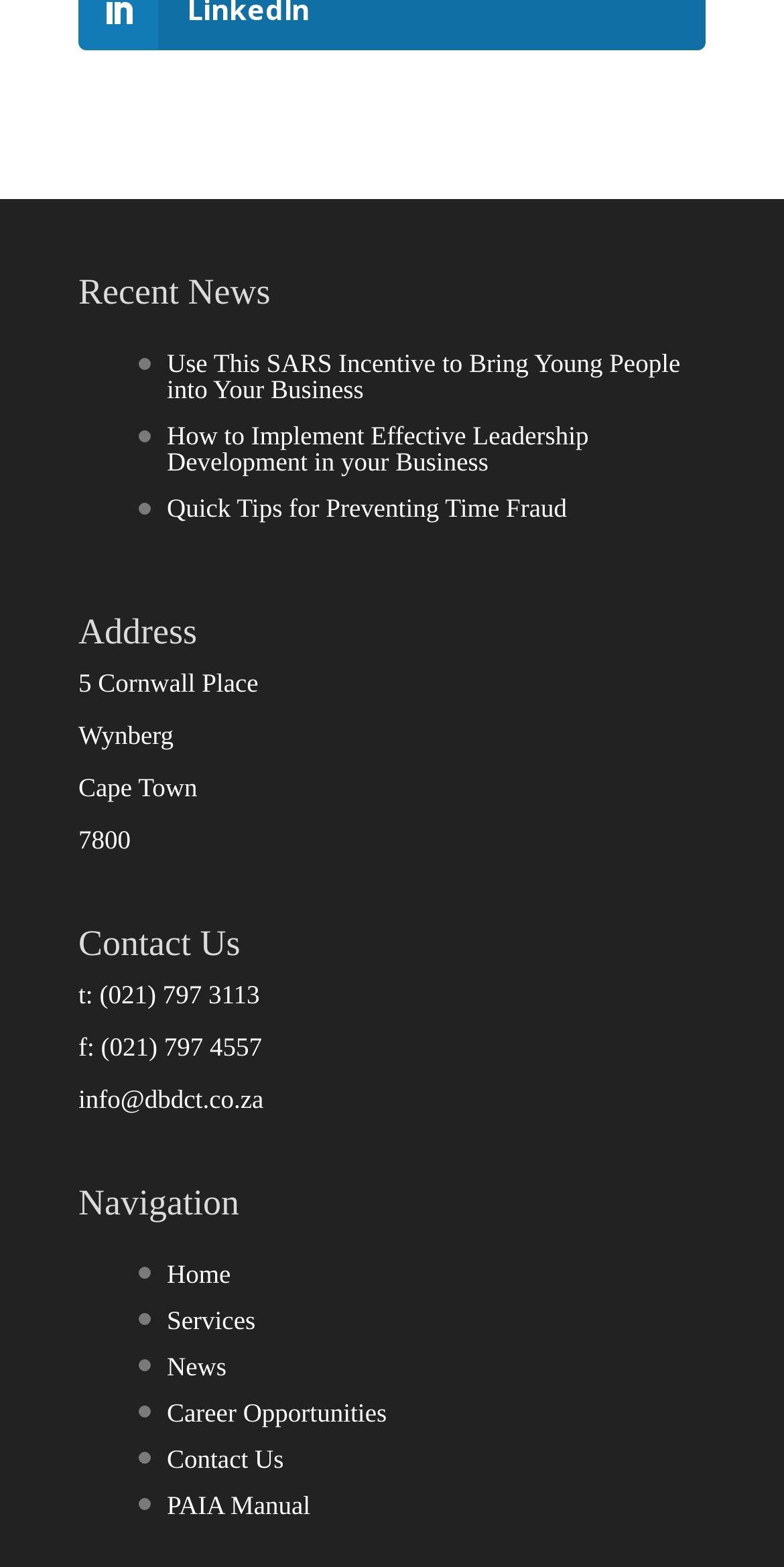Please find the bounding box coordinates of the element that you should click to achieve the following instruction: "Go to the home page". The coordinates should be presented as four float numbers between 0 and 1: [left, top, right, bottom].

[0.213, 0.803, 0.294, 0.822]